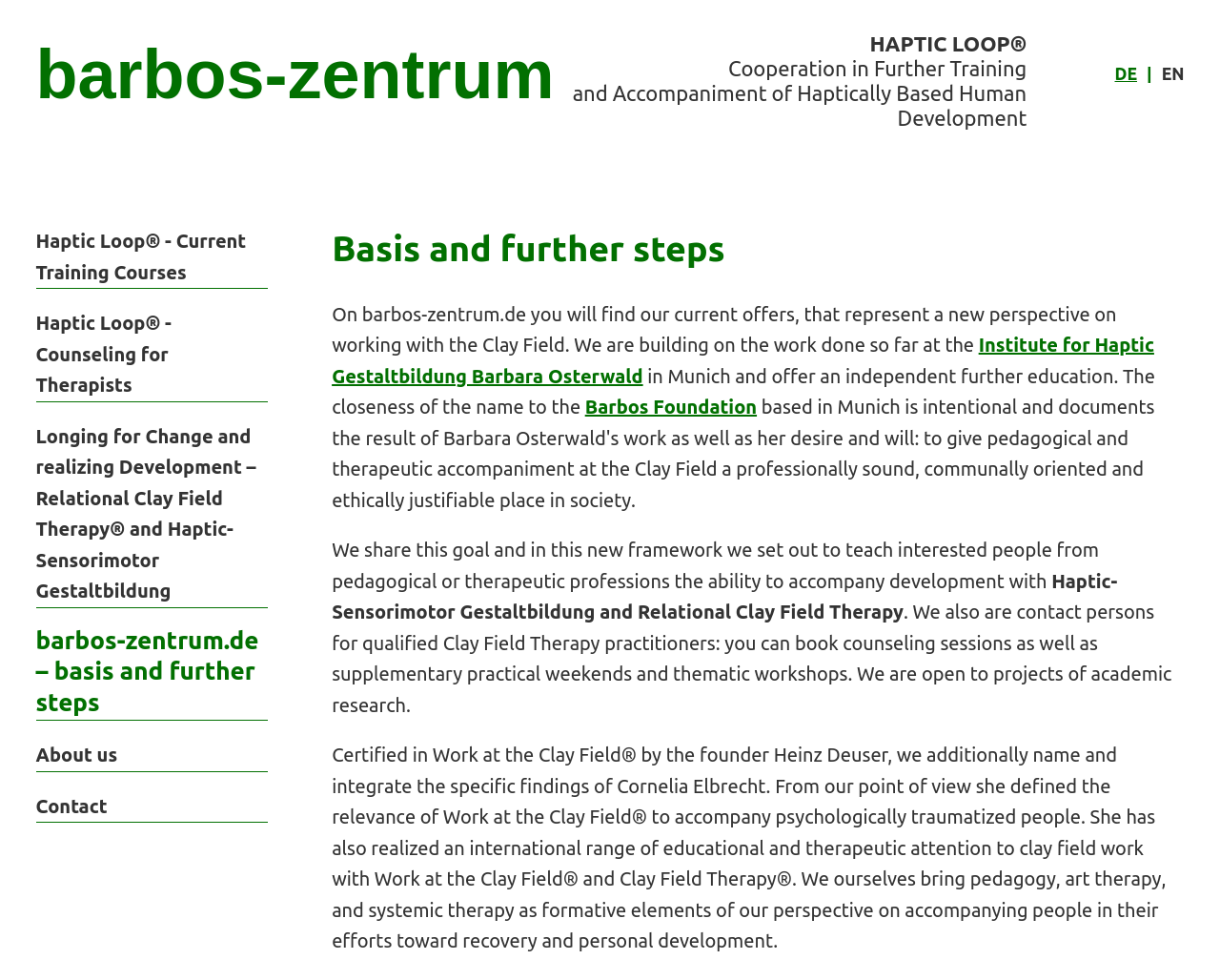What languages are available on the website?
Provide a comprehensive and detailed answer to the question.

The language options can be found in the top-right corner of the webpage, where there are links 'DE|' and 'EN'. This suggests that the website is available in German (DE) and English (EN).